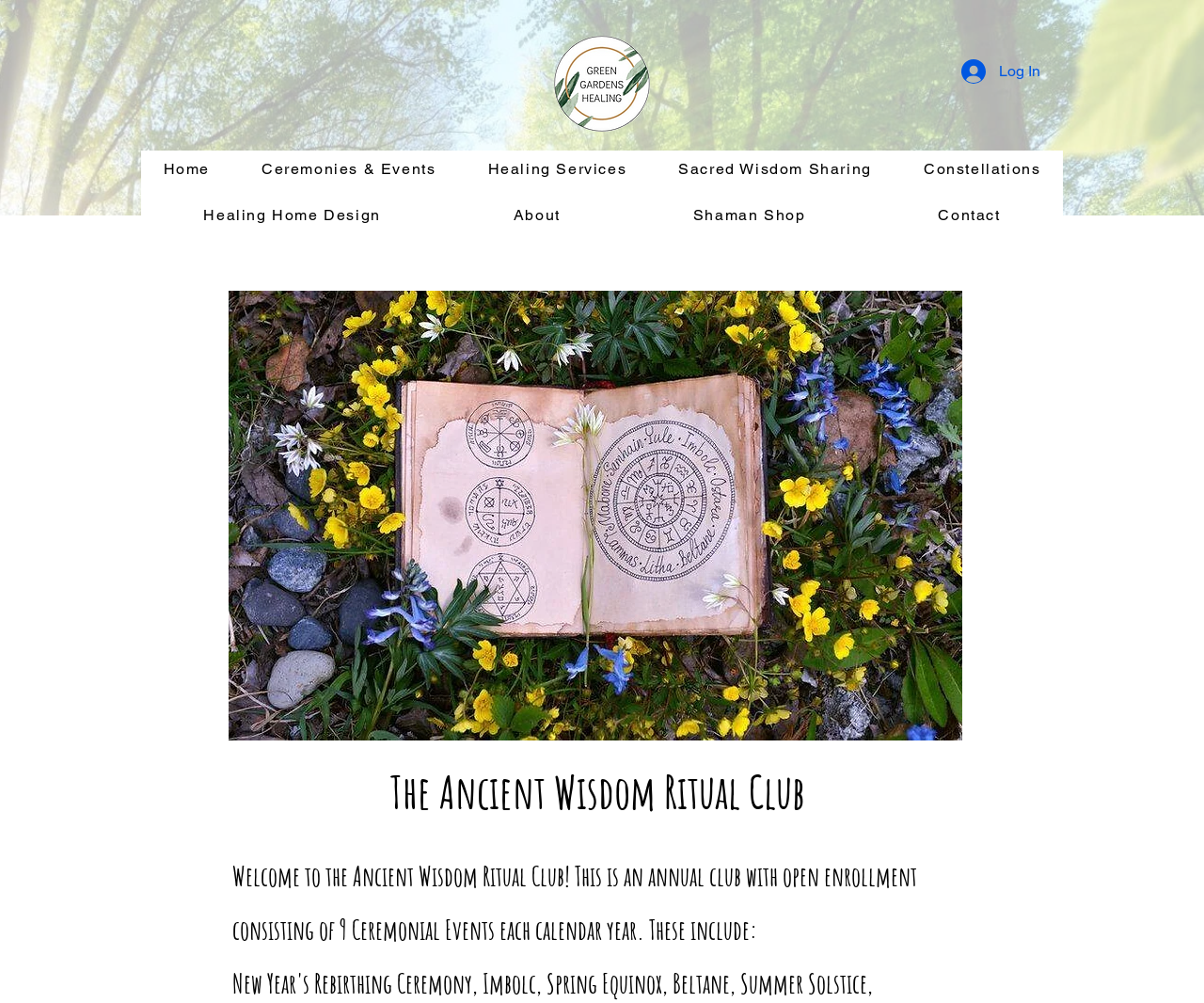Provide a brief response to the question using a single word or phrase: 
What is the position of the 'Home' link?

Top left